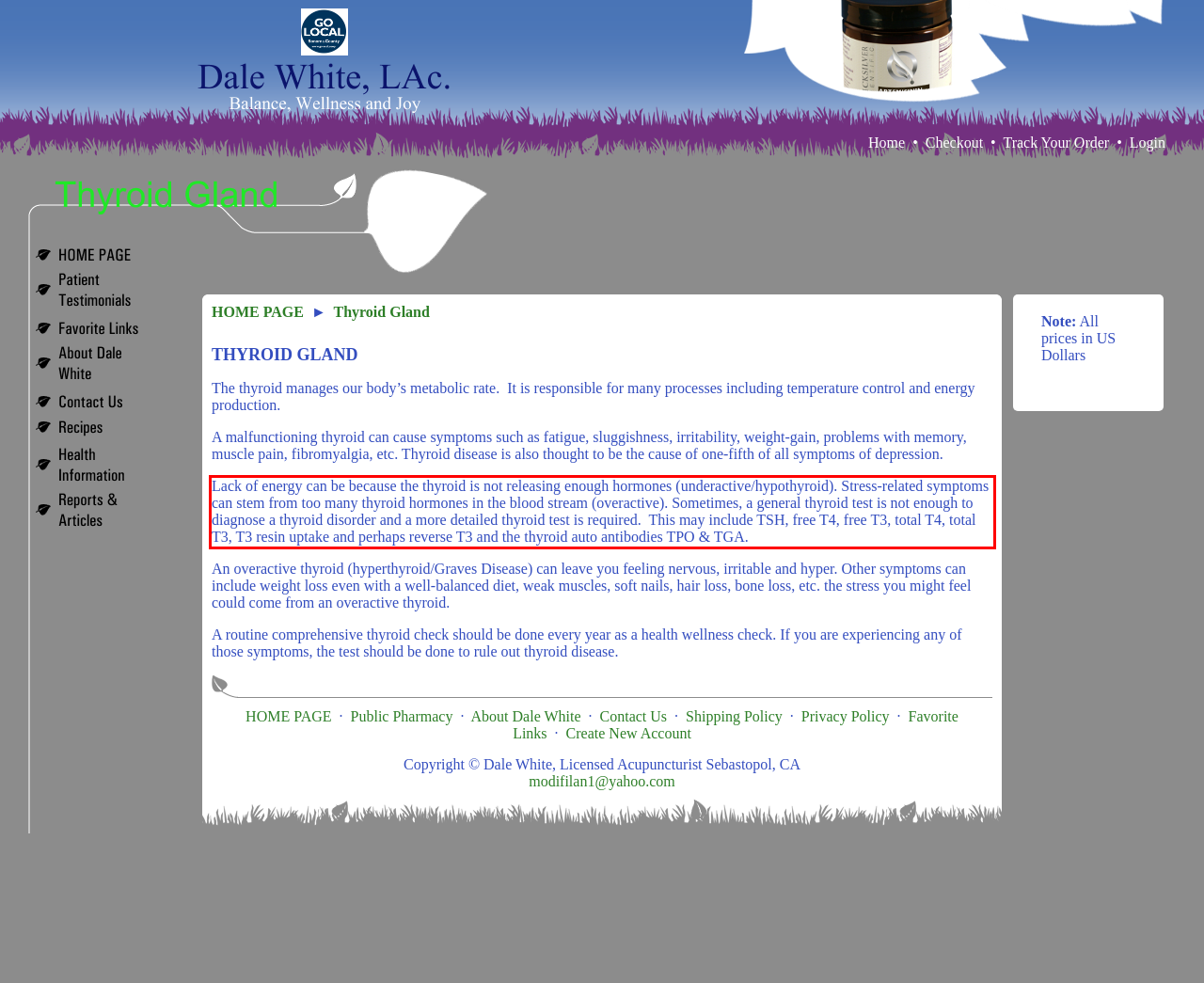Using the provided webpage screenshot, identify and read the text within the red rectangle bounding box.

Lack of energy can be because the thyroid is not releasing enough hormones (underactive/hypothyroid). Stress-related symptoms can stem from too many thyroid hormones in the blood stream (overactive). Sometimes, a general thyroid test is not enough to diagnose a thyroid disorder and a more detailed thyroid test is required. This may include TSH, free T4, free T3, total T4, total T3, T3 resin uptake and perhaps reverse T3 and the thyroid auto antibodies TPO & TGA.